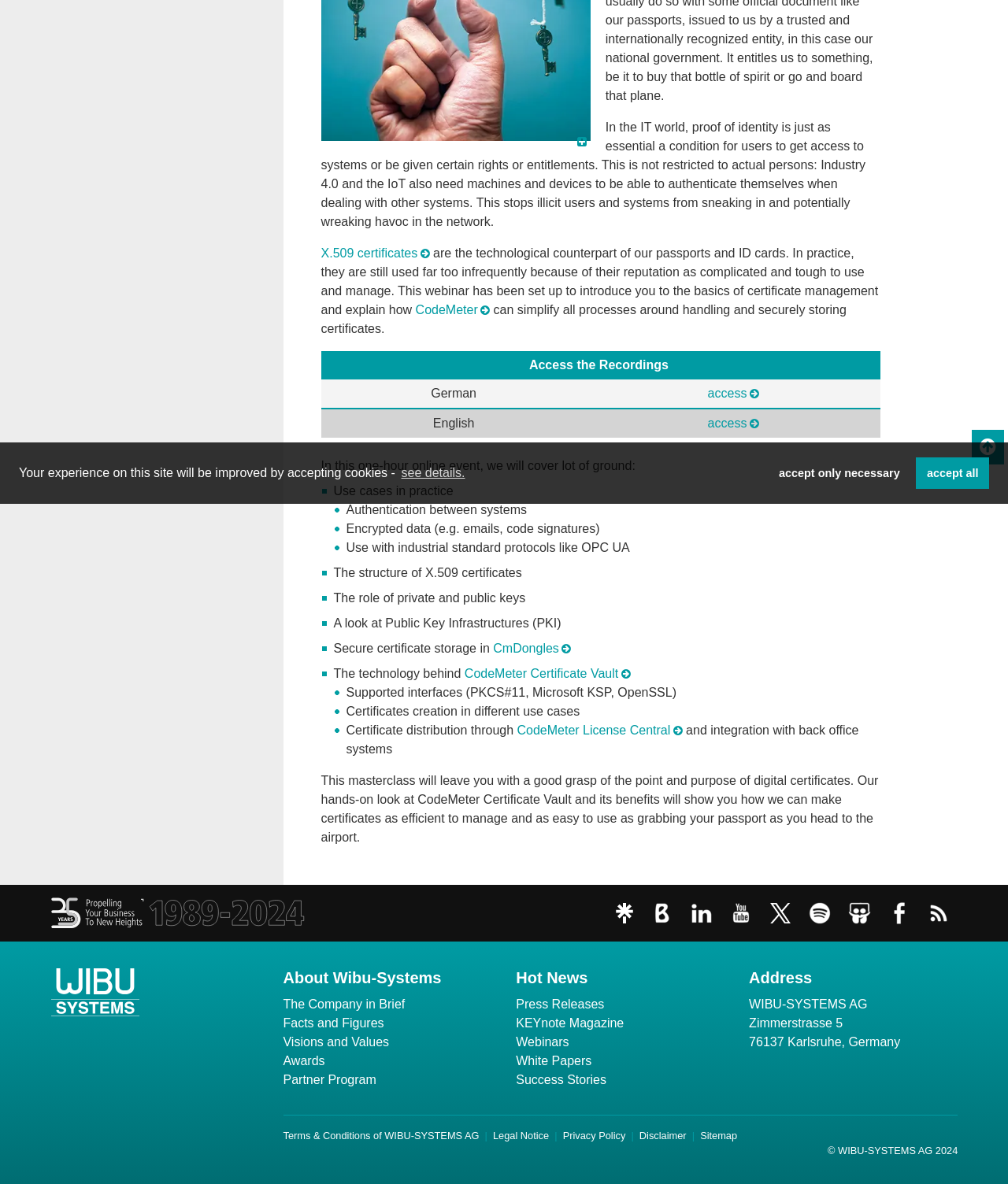Please specify the bounding box coordinates in the format (top-left x, top-left y, bottom-right x, bottom-right y), with all values as floating point numbers between 0 and 1. Identify the bounding box of the UI element described by: CmActLicense

[0.322, 0.049, 0.402, 0.06]